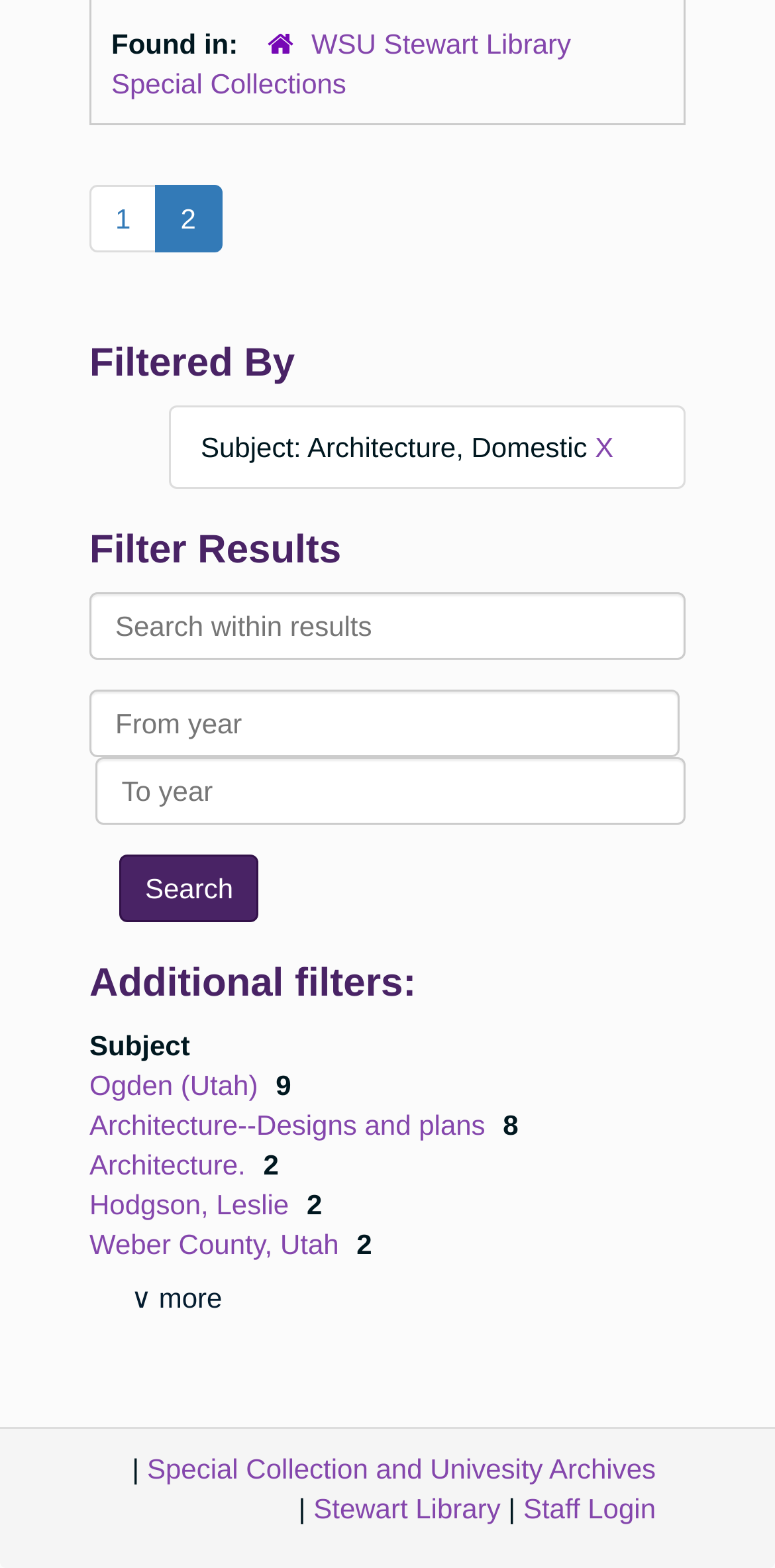Refer to the screenshot and answer the following question in detail:
What is the function of the 'X' link?

The 'X' link is used to remove the current filter, allowing users to reset their search. This is evident from its placement next to the 'Subject: Architecture, Domestic' static text, indicating that it is used to remove this filter.